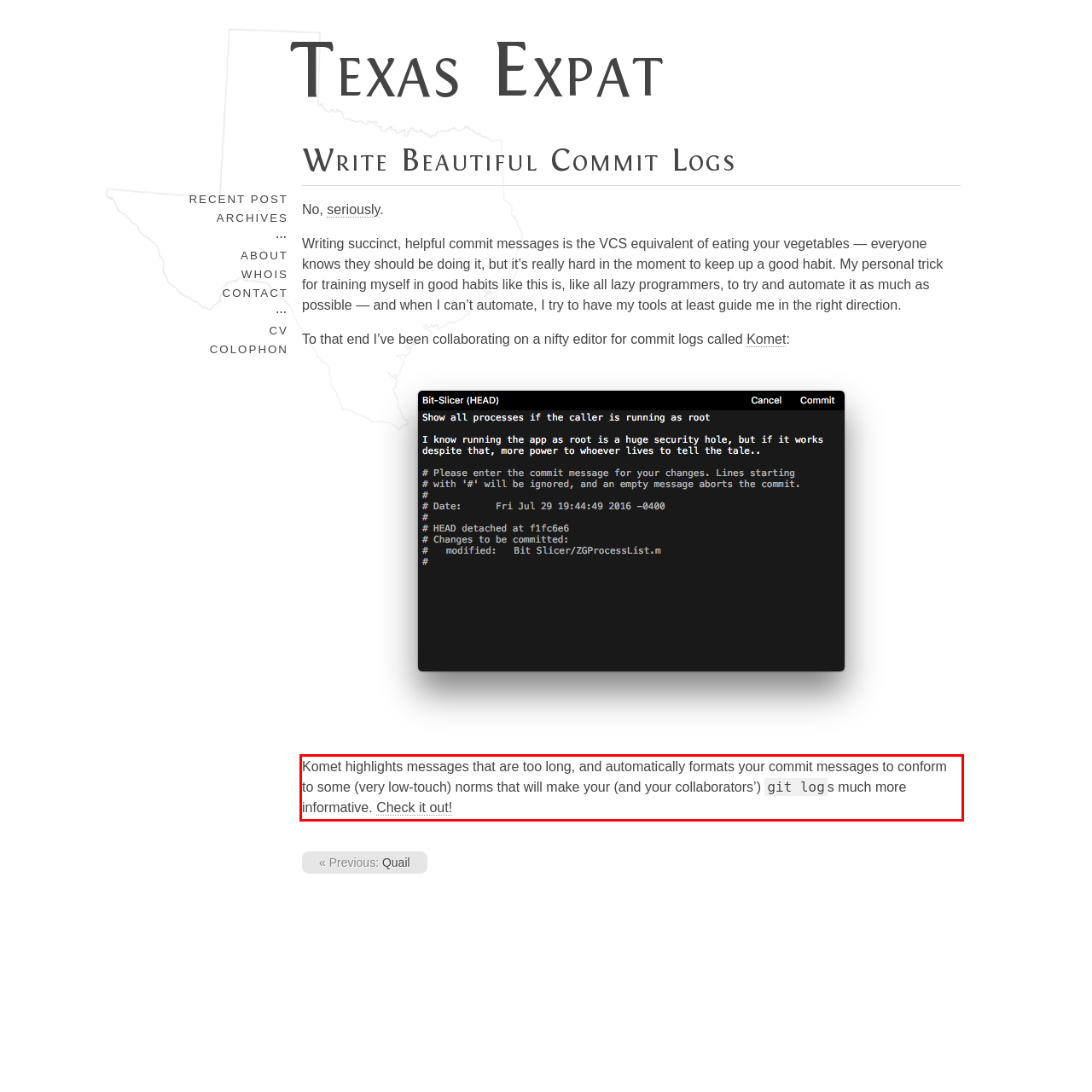You are provided with a screenshot of a webpage containing a red bounding box. Please extract the text enclosed by this red bounding box.

Komet highlights messages that are too long, and automatically formats your commit messages to conform to some (very low-touch) norms that will make your (and your collaborators’) git logs much more informative. Check it out!